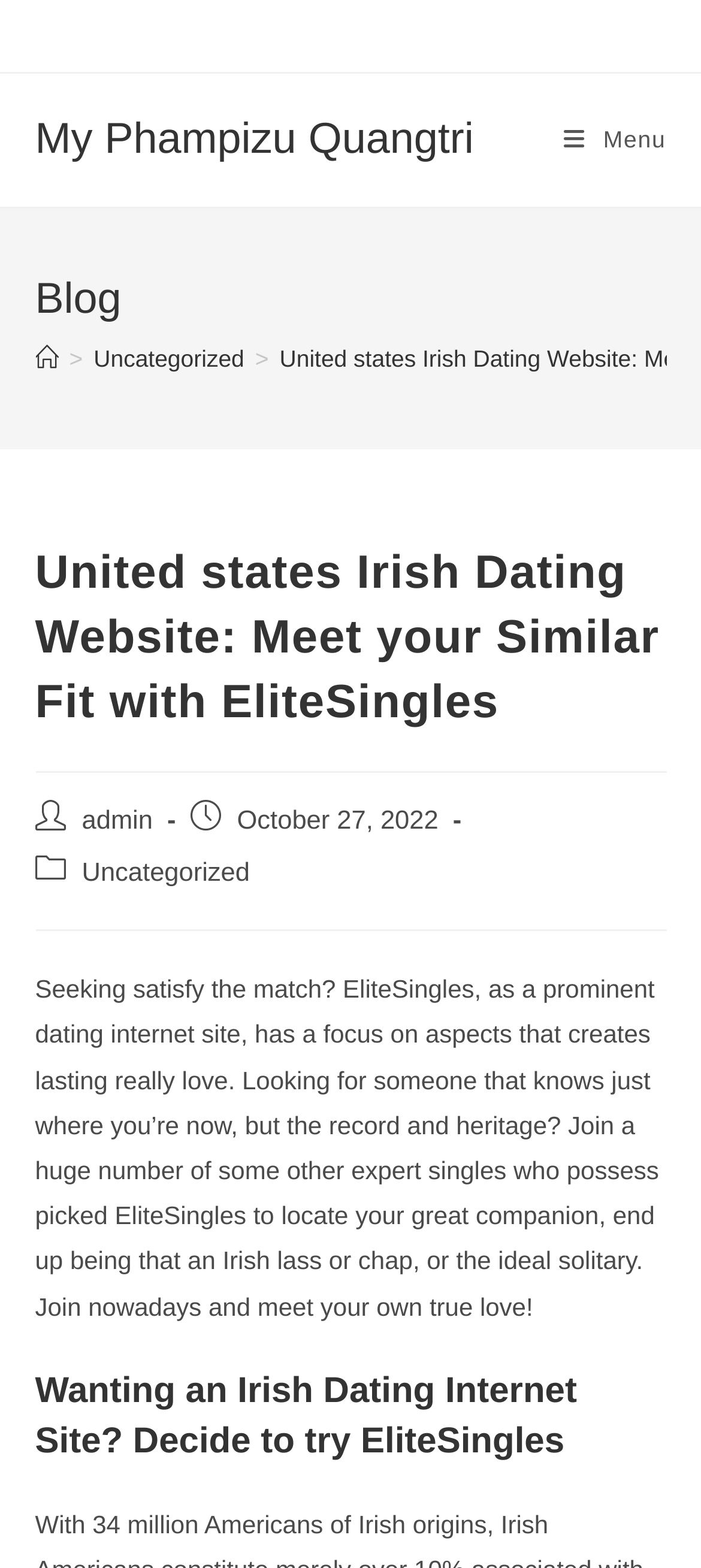Answer the question below in one word or phrase:
What is the author of the post?

admin